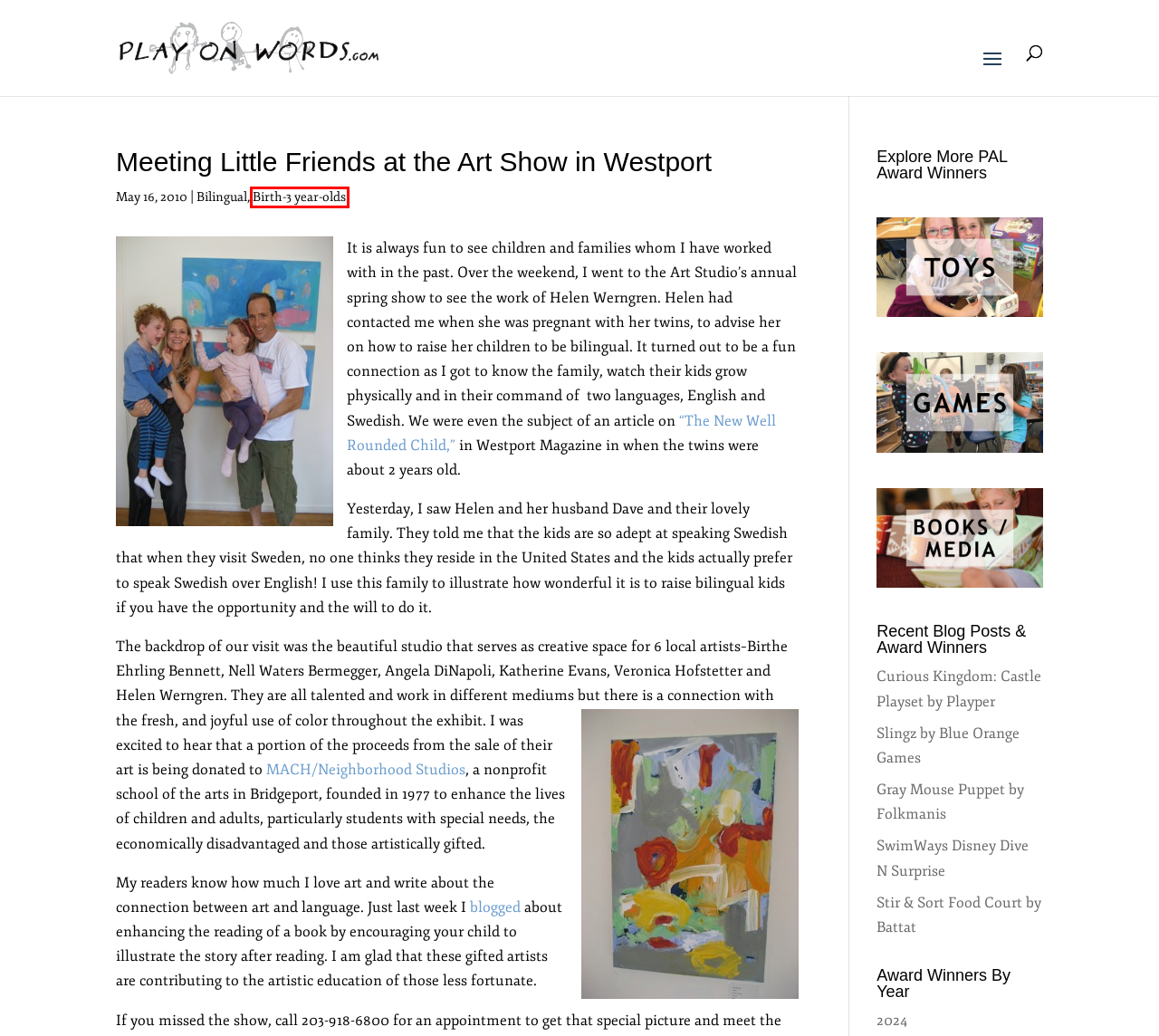Analyze the screenshot of a webpage that features a red rectangle bounding box. Pick the webpage description that best matches the new webpage you would see after clicking on the element within the red bounding box. Here are the candidates:
A. Bilingual Archives - Play on Words
B. Birth-3 year-olds Archives - Play on Words
C. Play on Words - Where Play Advances Language Development & Speech
D. PAL Award Winners: Games - Play on Words
E. Stir & Sort Food Court by Battat - Play on Words
F. PAL Award Winners: Books & Media - Play on Words
G. Slingz by Blue Orange Games - Play on Words
H. Curious Kingdom: Castle Playset by Playper - Play on Words

B